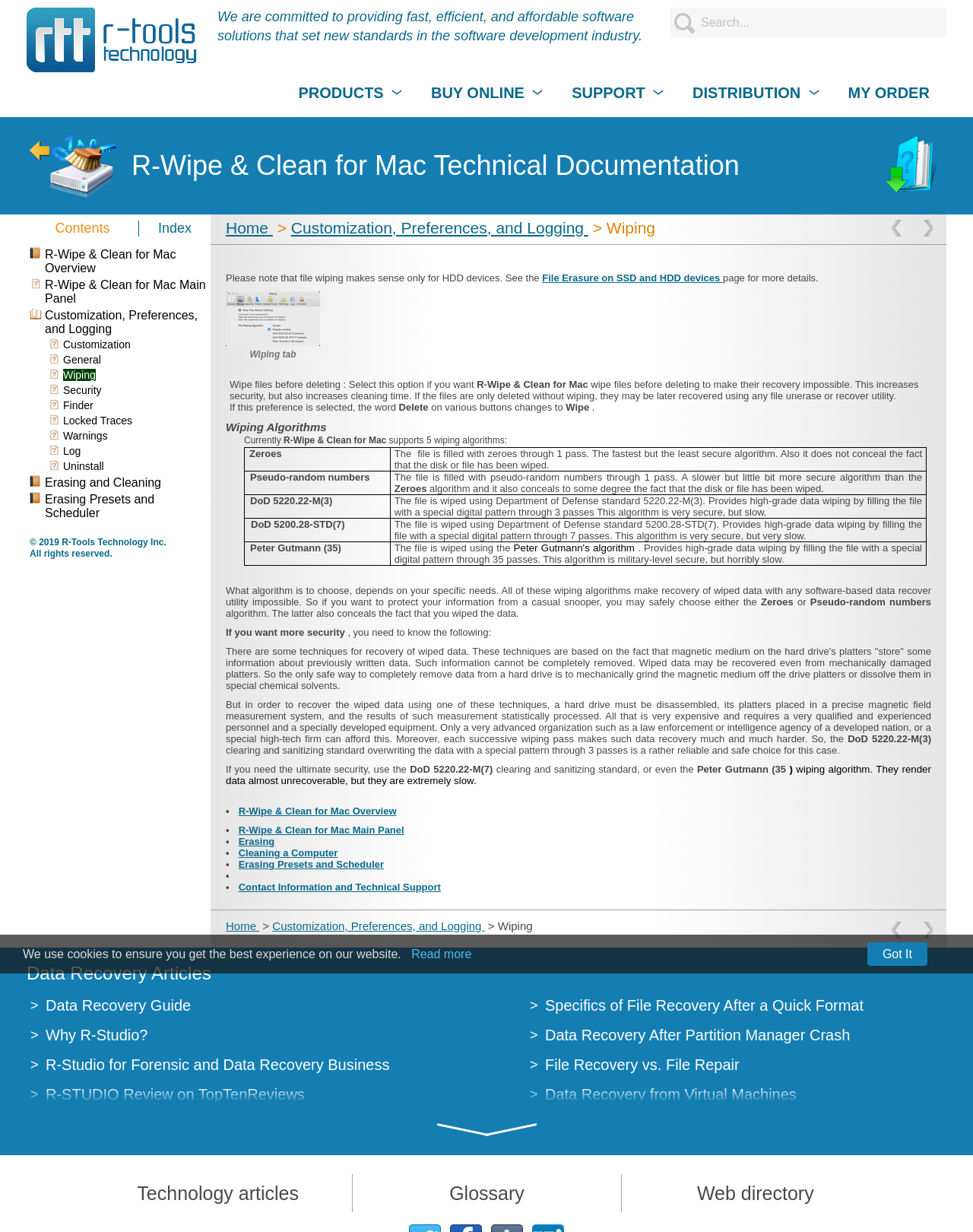Based on the image, provide a detailed and complete answer to the question: 
What is the company name at the top left corner?

I found the company name by looking at the top left corner of the webpage, where I saw a link and an image with the same text 'R-Tools Technology Inc.'.